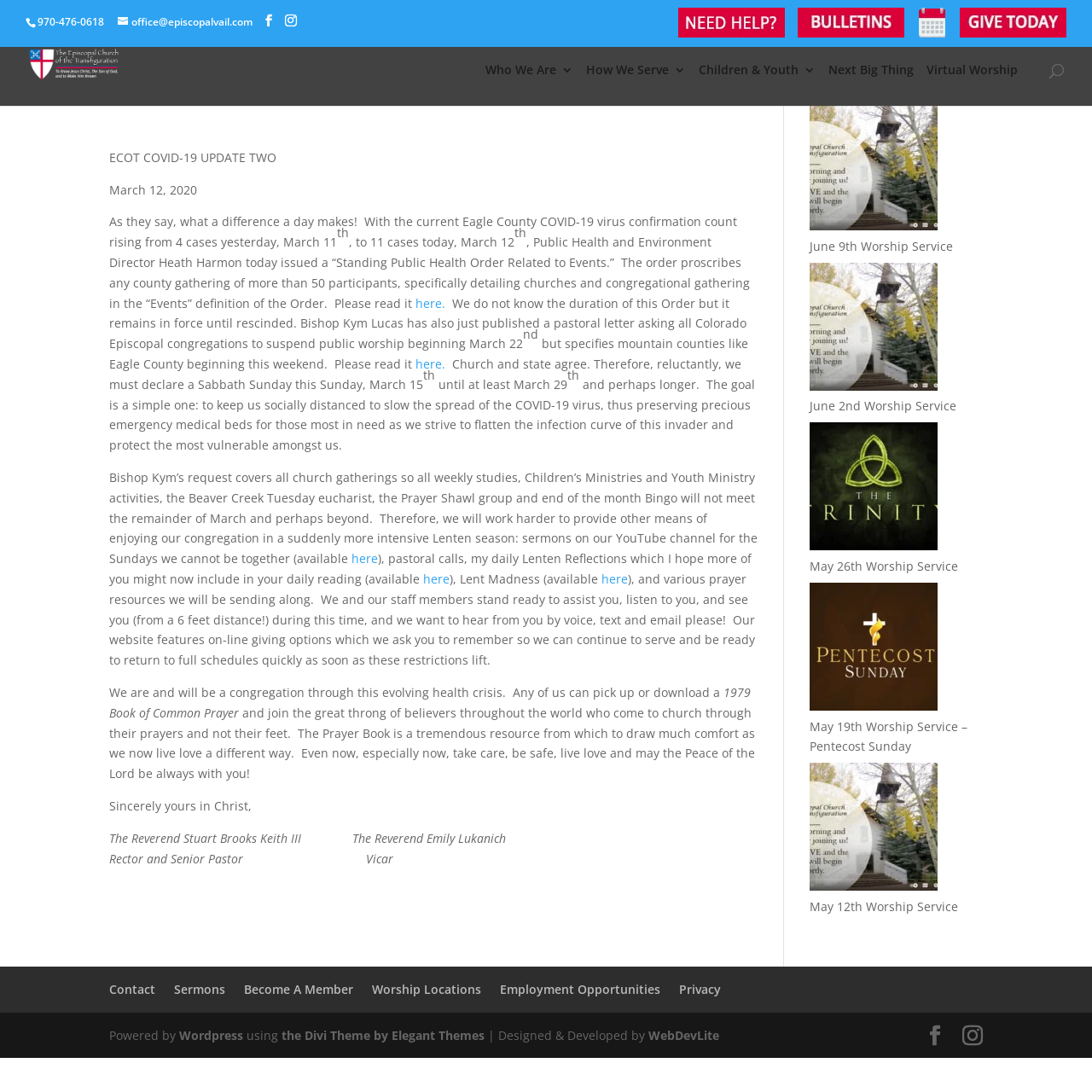What is the role of The Reverend Stuart Brooks Keith III?
Based on the screenshot, provide a one-word or short-phrase response.

Rector and Senior Pastor